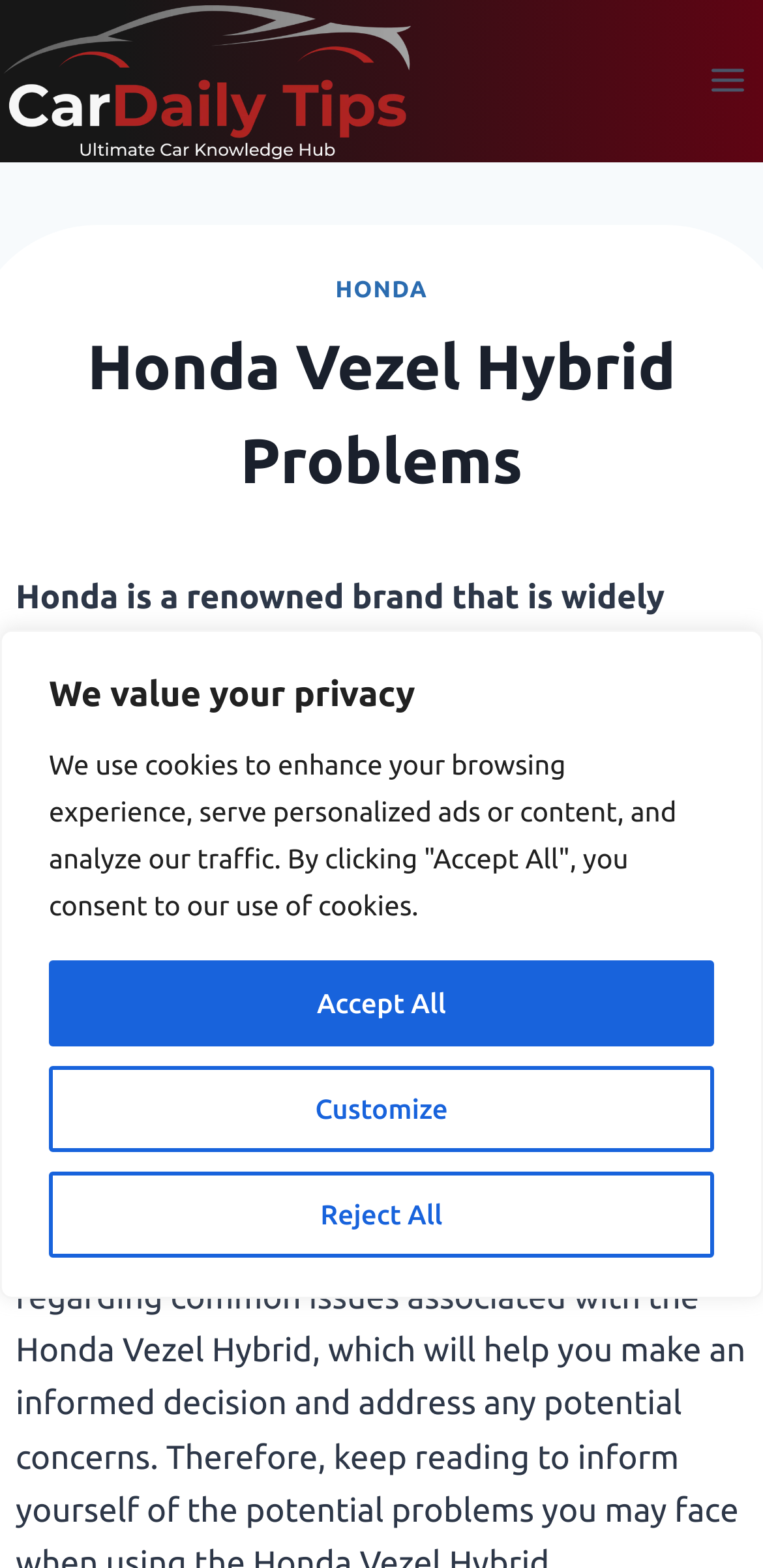What is the logo of the website?
Please use the visual content to give a single word or phrase answer.

Car Daily Tips Logo